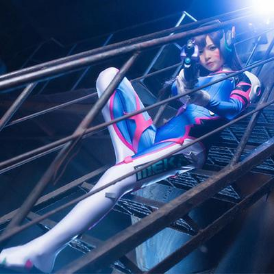What is the atmosphere of the image?
Provide a well-explained and detailed answer to the question.

The caption describes the backdrop of the image as featuring dramatic lighting, which creates an intense and action-packed atmosphere, drawing the viewer's attention to the intricate details of D.VA's costume.